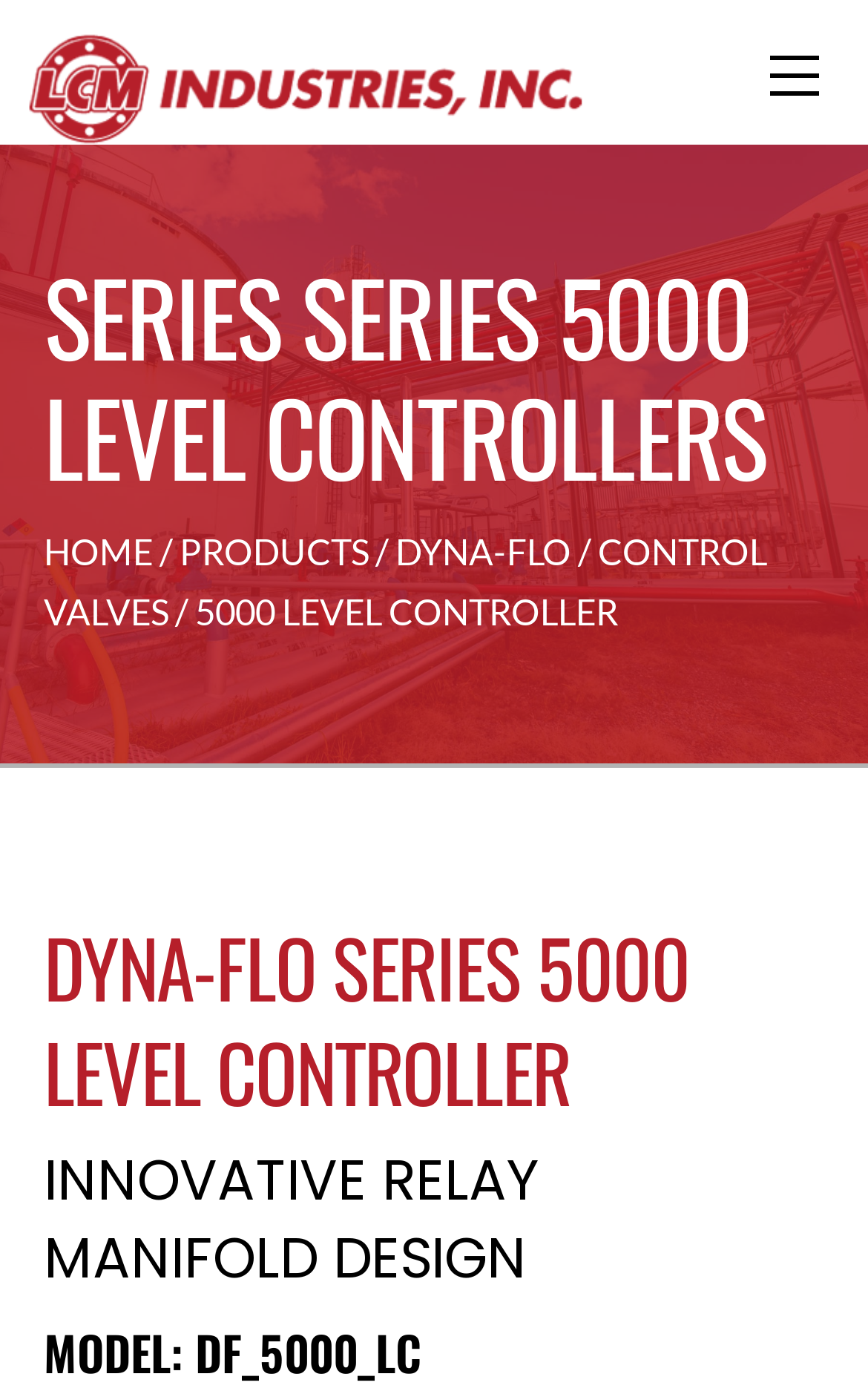What is the name of the product series?
Deliver a detailed and extensive answer to the question.

The product series name can be found in the heading 'SERIES SERIES 5000 LEVEL CONTROLLERS' and also in the heading 'DYNA-FLO SERIES 5000 LEVEL CONTROLLER'.